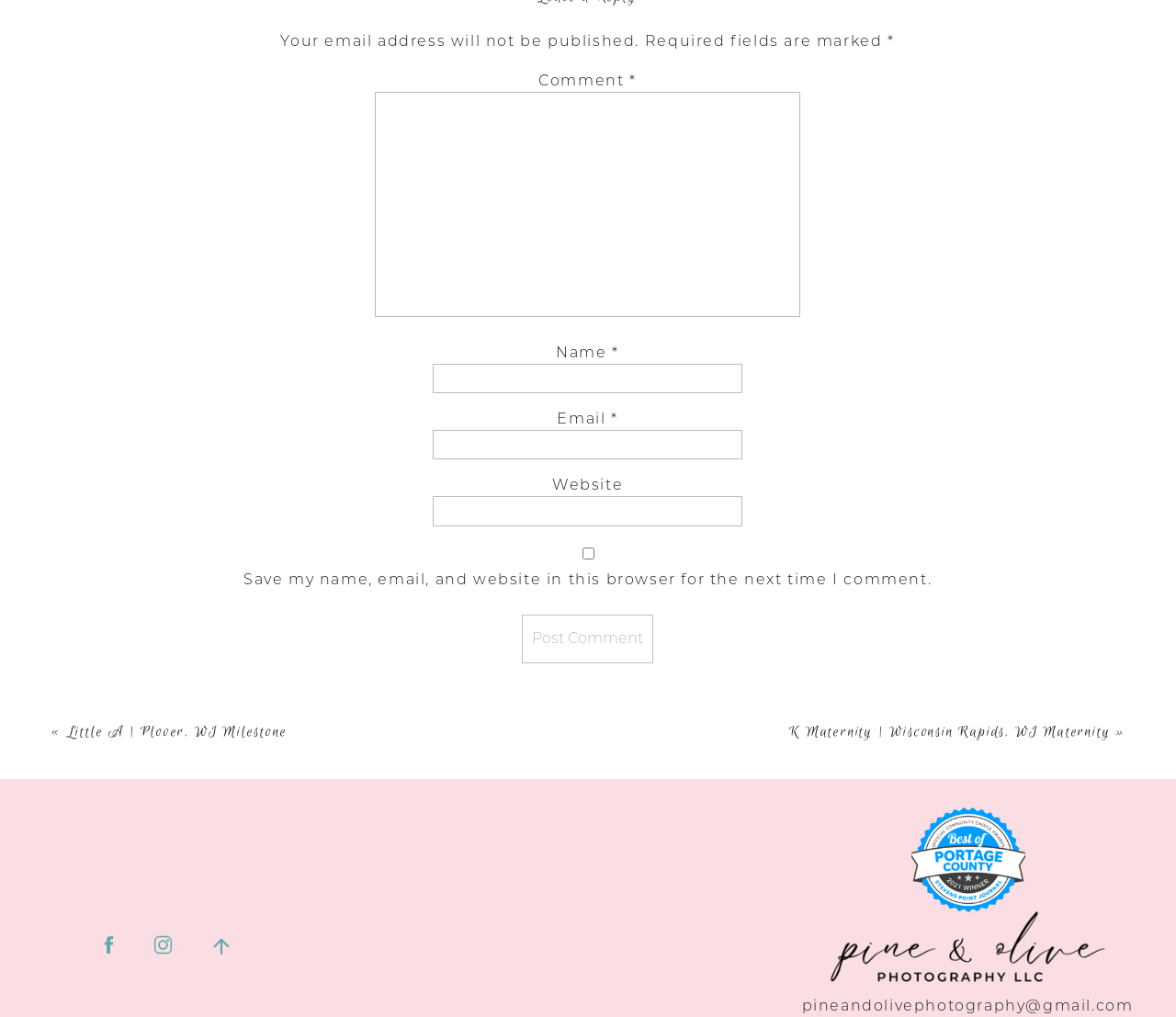Please determine the bounding box coordinates for the element with the description: "parent_node: Email * aria-describedby="email-notes" name="email"".

[0.368, 0.423, 0.631, 0.452]